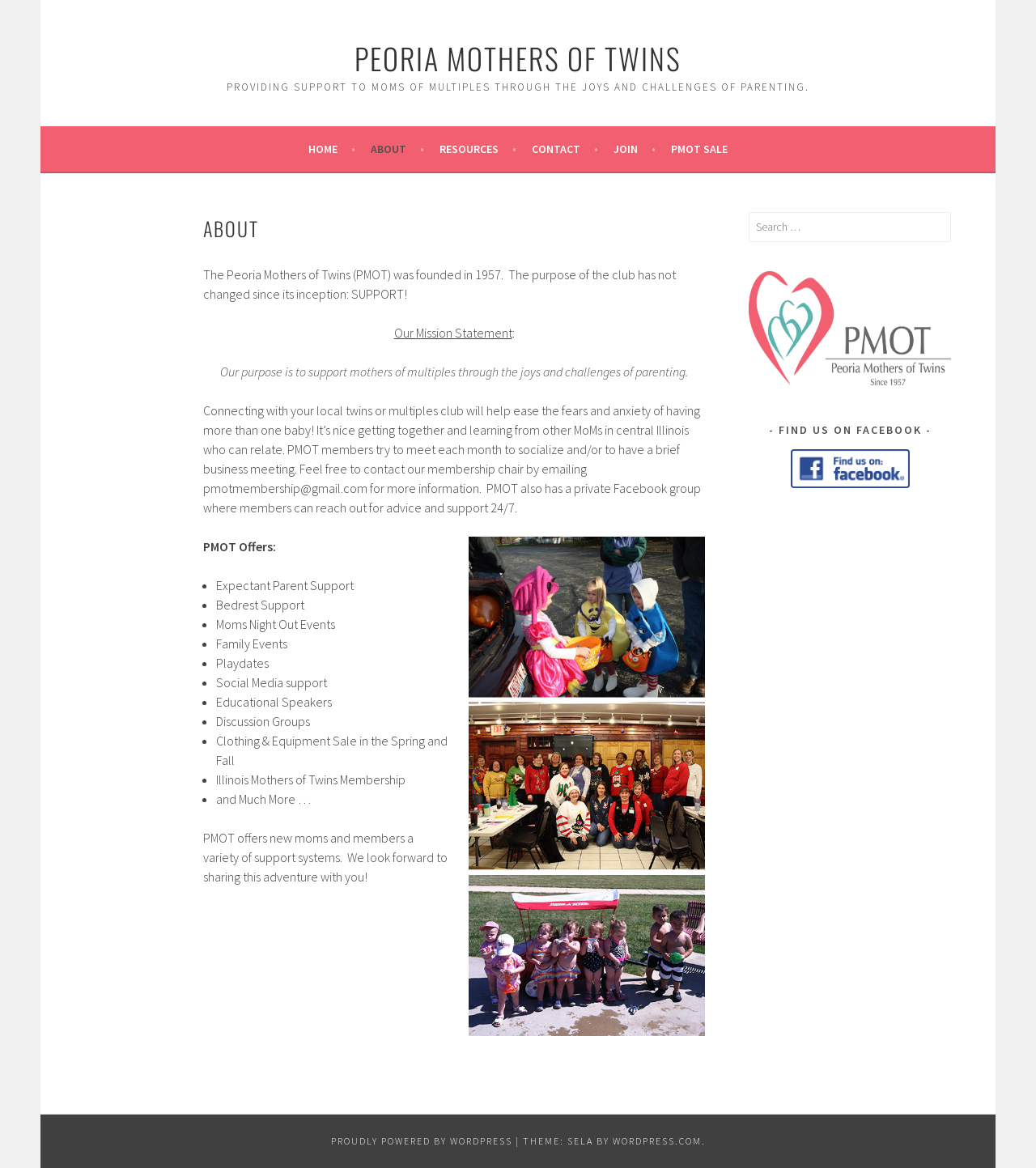Could you determine the bounding box coordinates of the clickable element to complete the instruction: "Search for something"? Provide the coordinates as four float numbers between 0 and 1, i.e., [left, top, right, bottom].

[0.723, 0.182, 0.918, 0.207]